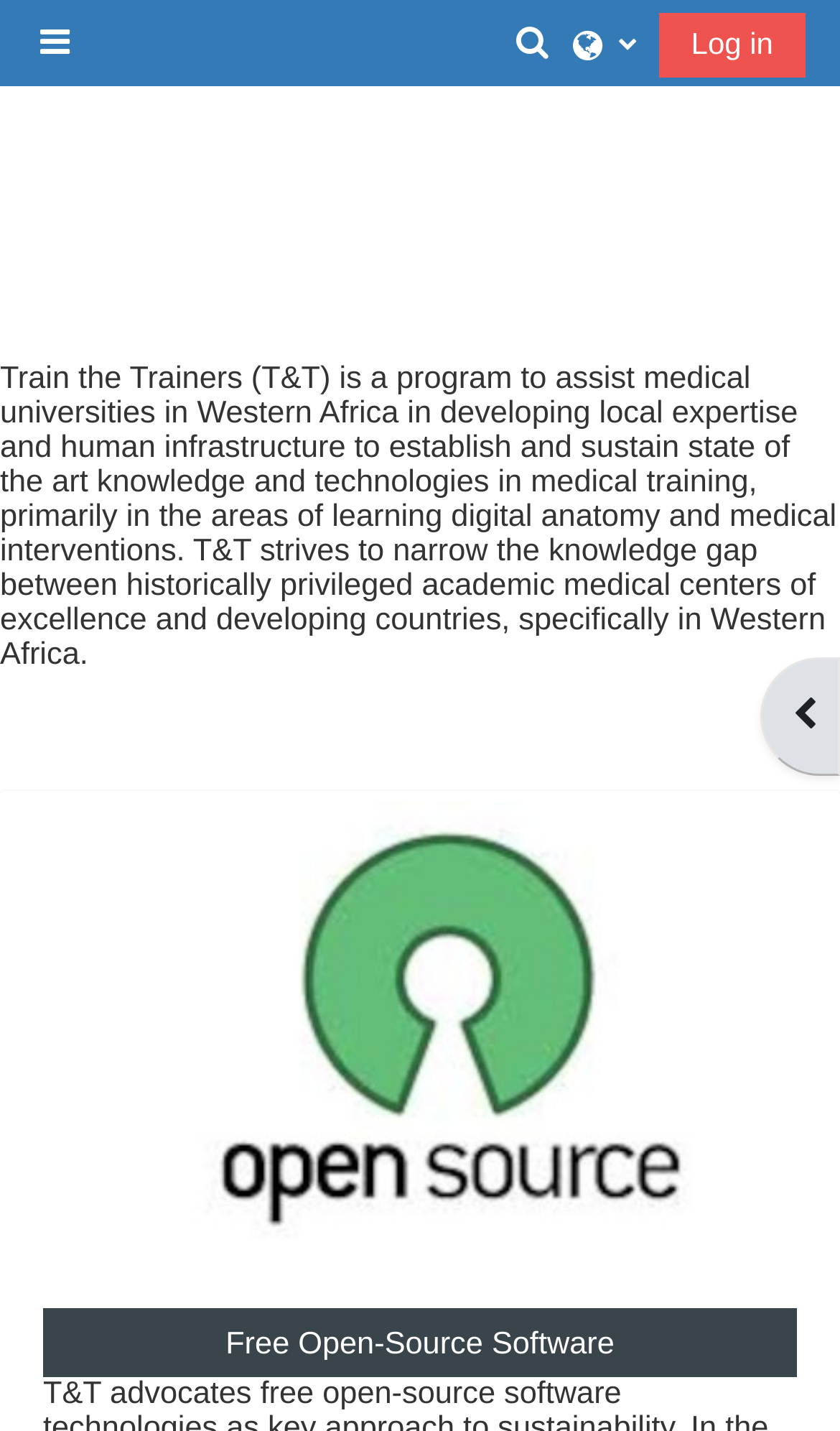Refer to the image and provide a thorough answer to this question:
What type of software is mentioned?

The webpage mentions 'Free Open-Source Software', indicating that the software being referred to is open-source and free to use.